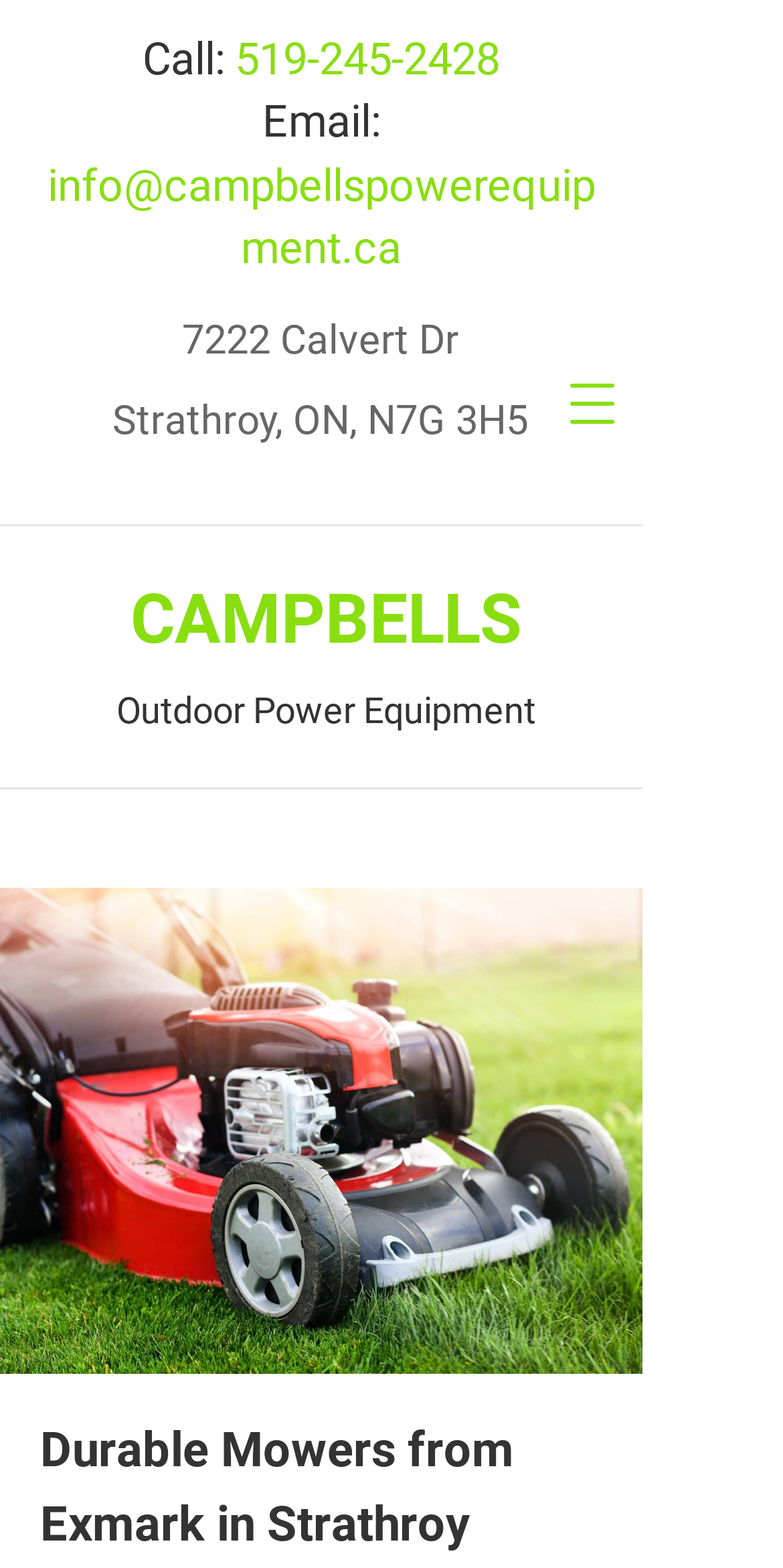Construct a comprehensive caption that outlines the webpage's structure and content.

The webpage is about Campbells Outdoor Power Equipment, which sells quality mowers and outdoor equipment from Exmark. At the top right corner, there is a button to open a navigation menu. Below it, on the left side, there is a section with contact information, including a "Call" label, a phone number "519-245-2428", an "Email" label, and an email address "info@campbellspowerequipment.ca". 

On the top center, there are two links, "CAMPBELLS" and "Outdoor Power Equipment", which seem to be the logo or title of the company. Below the contact information, there is an address section with the street address "7222 Calvert Dr" and the city, province, and postal code "Strathroy, ON, N7G 3H5". 

At the bottom of the page, there is a prominent heading that reads "Durable Mowers from Exmark in Strathroy", which suggests that the page is promoting Exmark mowers available in Strathroy.